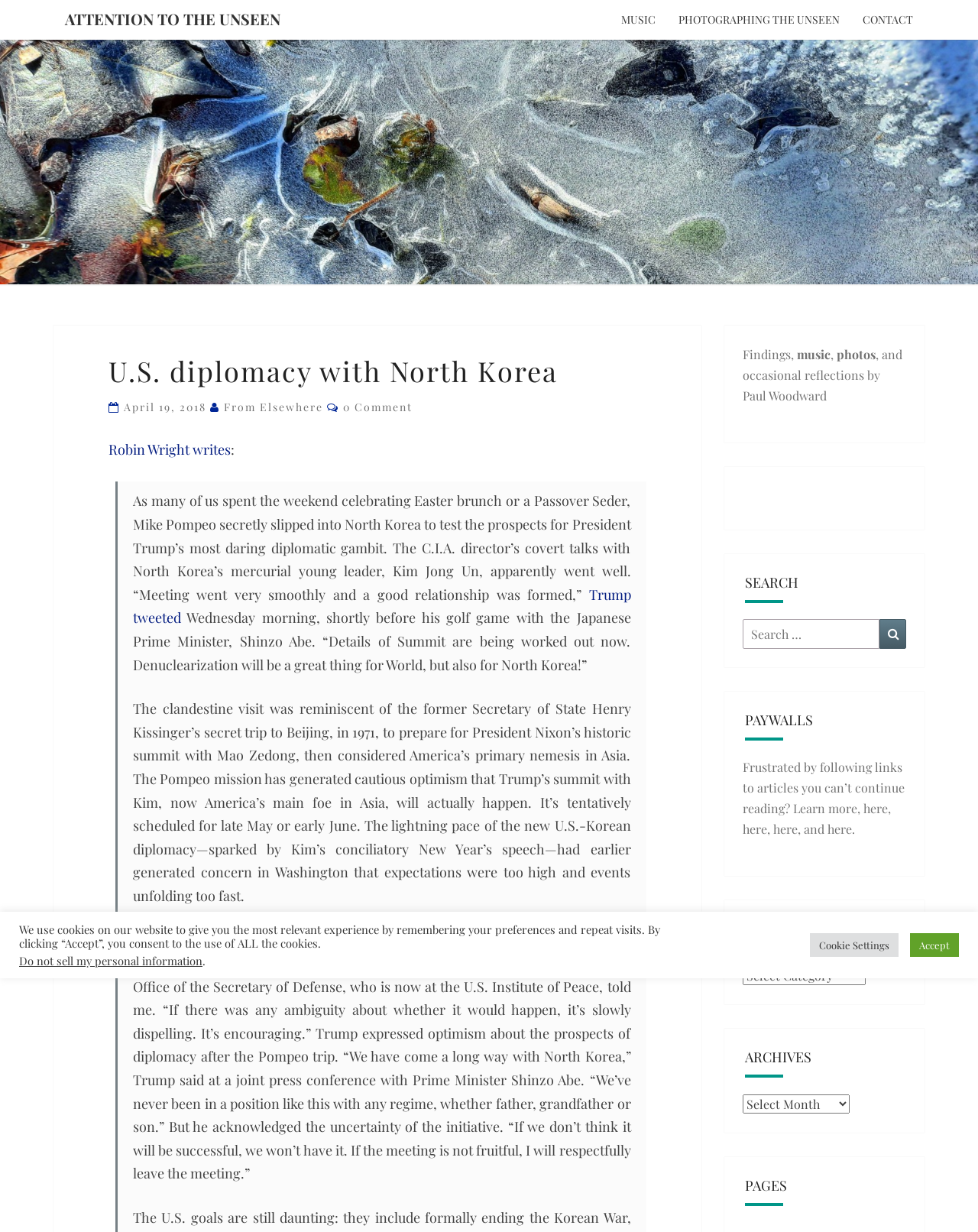What is the tentative schedule for the Trump-Kim summit?
Respond with a short answer, either a single word or a phrase, based on the image.

Late May or early June